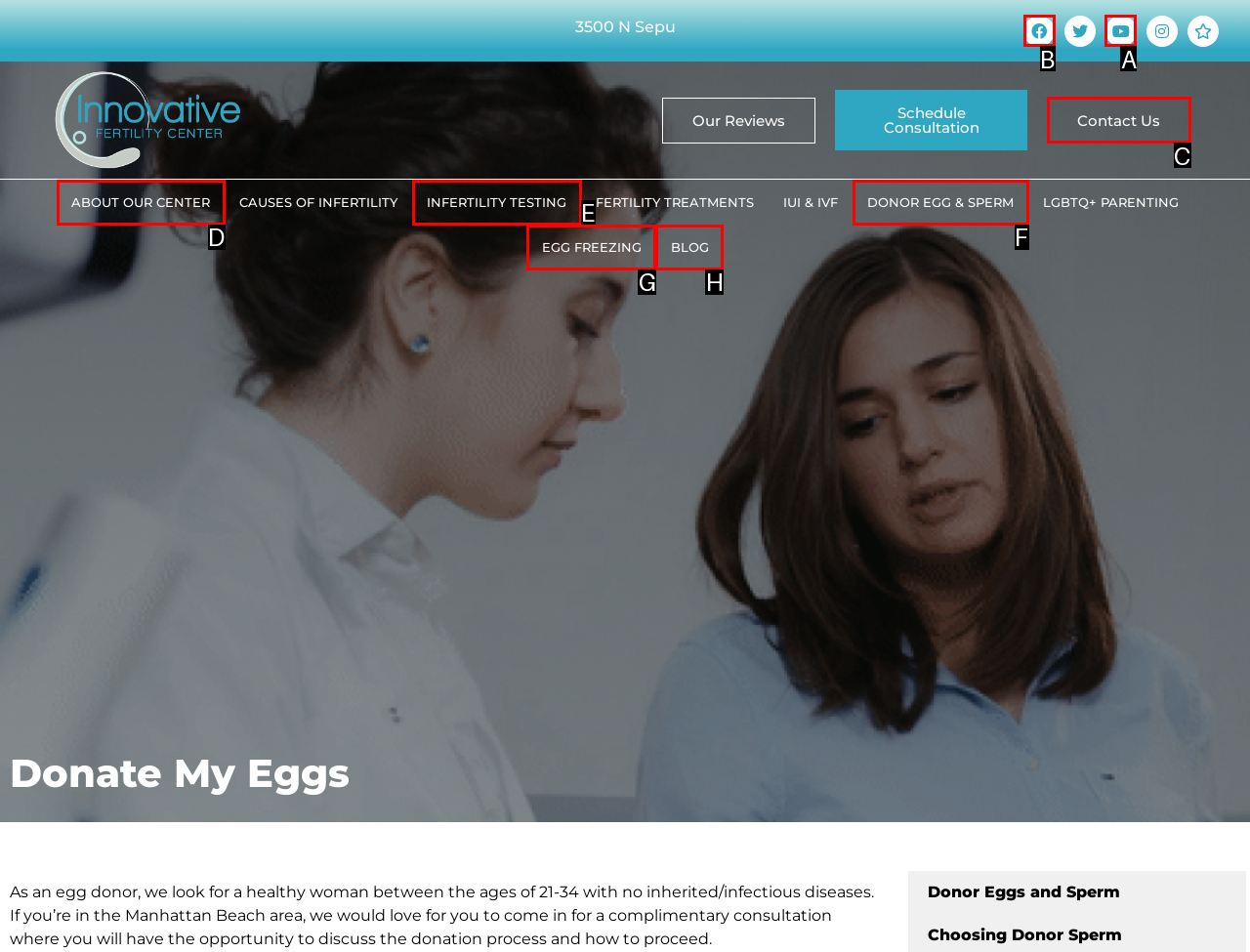Identify the correct UI element to click for the following task: Click Facebook link Choose the option's letter based on the given choices.

B